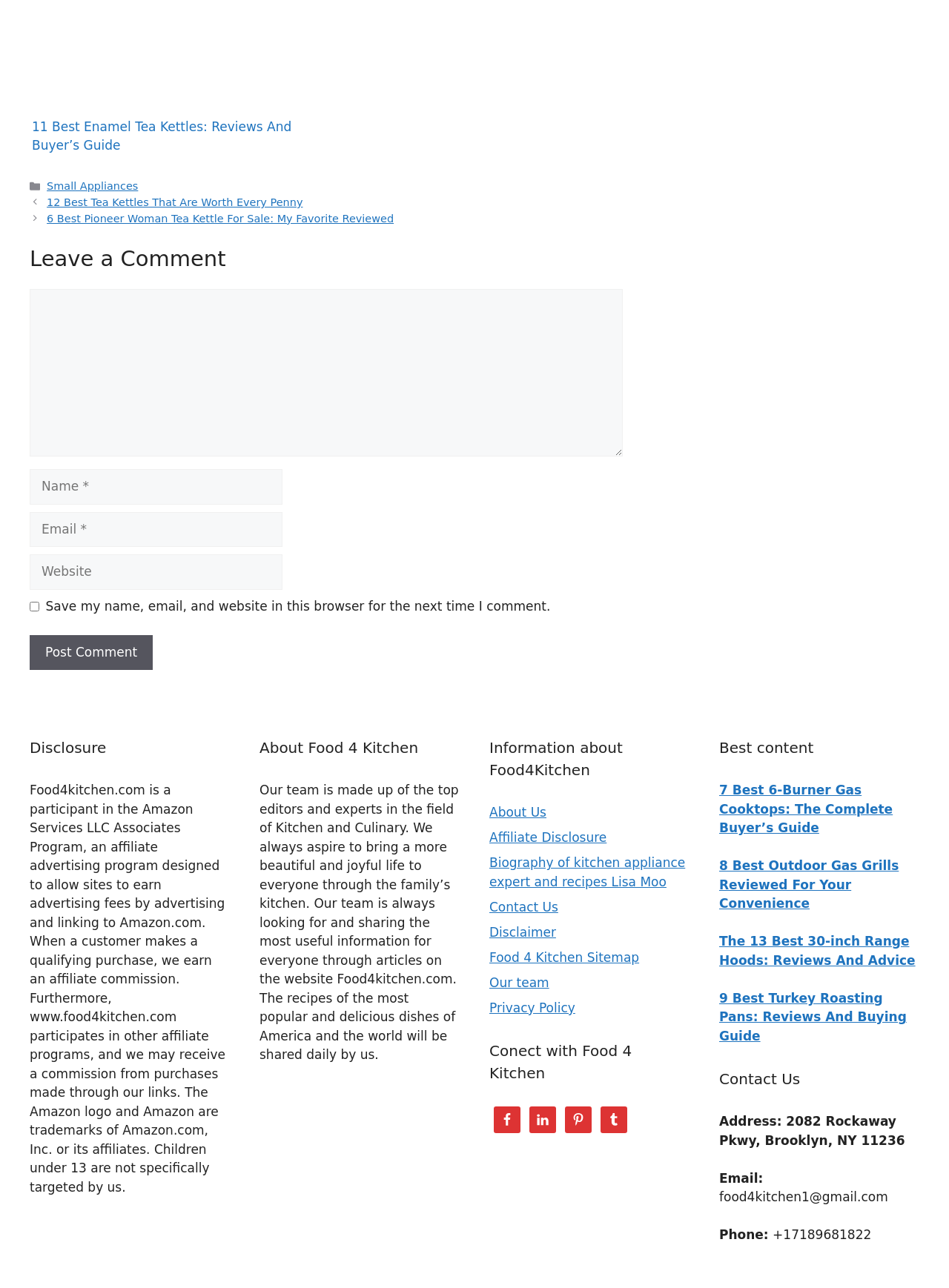Provide the bounding box coordinates of the HTML element this sentence describes: "Food 4 Kitchen Sitemap". The bounding box coordinates consist of four float numbers between 0 and 1, i.e., [left, top, right, bottom].

[0.516, 0.737, 0.674, 0.749]